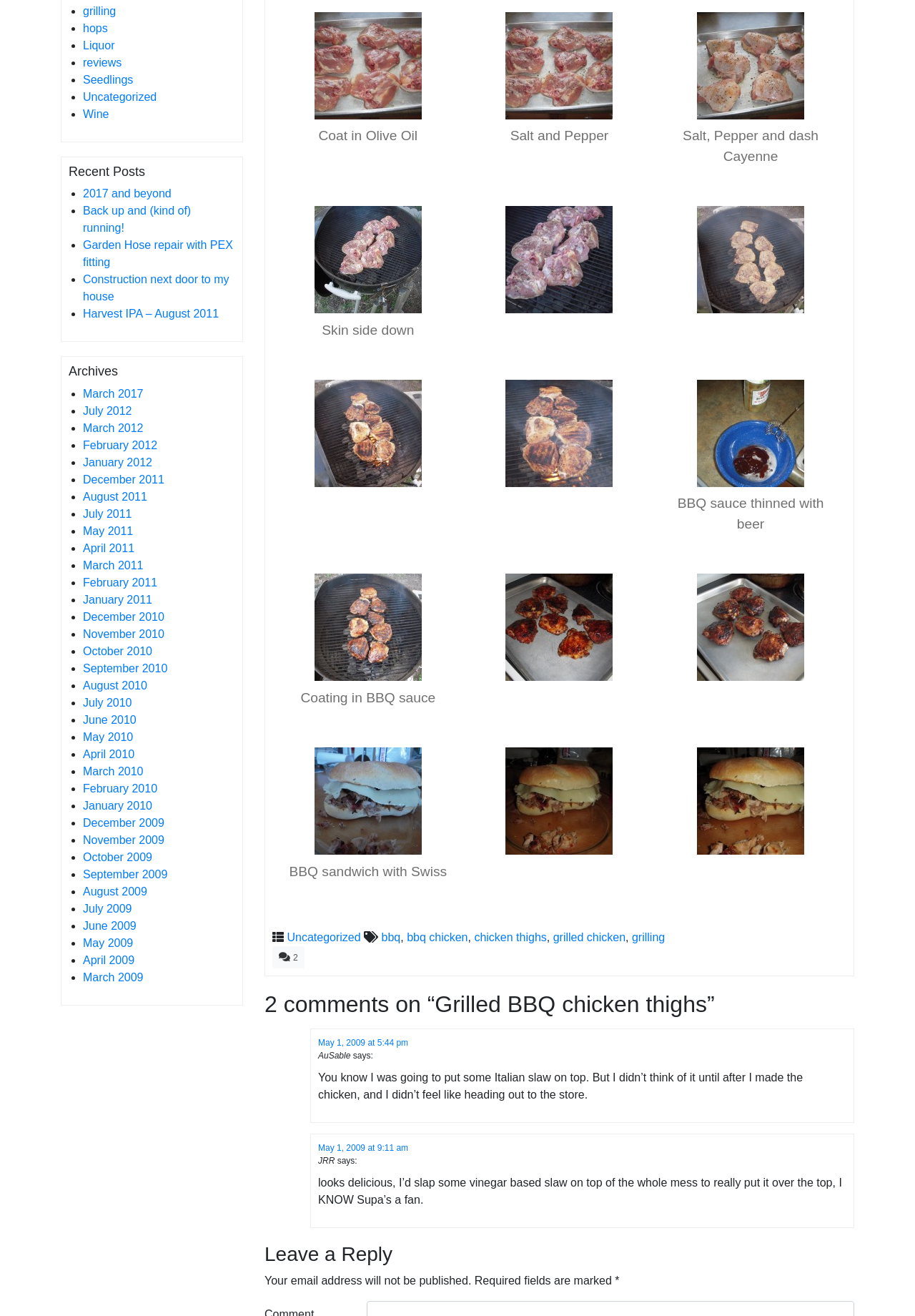Find the bounding box coordinates of the element I should click to carry out the following instruction: "go to 'Archives'".

[0.075, 0.277, 0.257, 0.289]